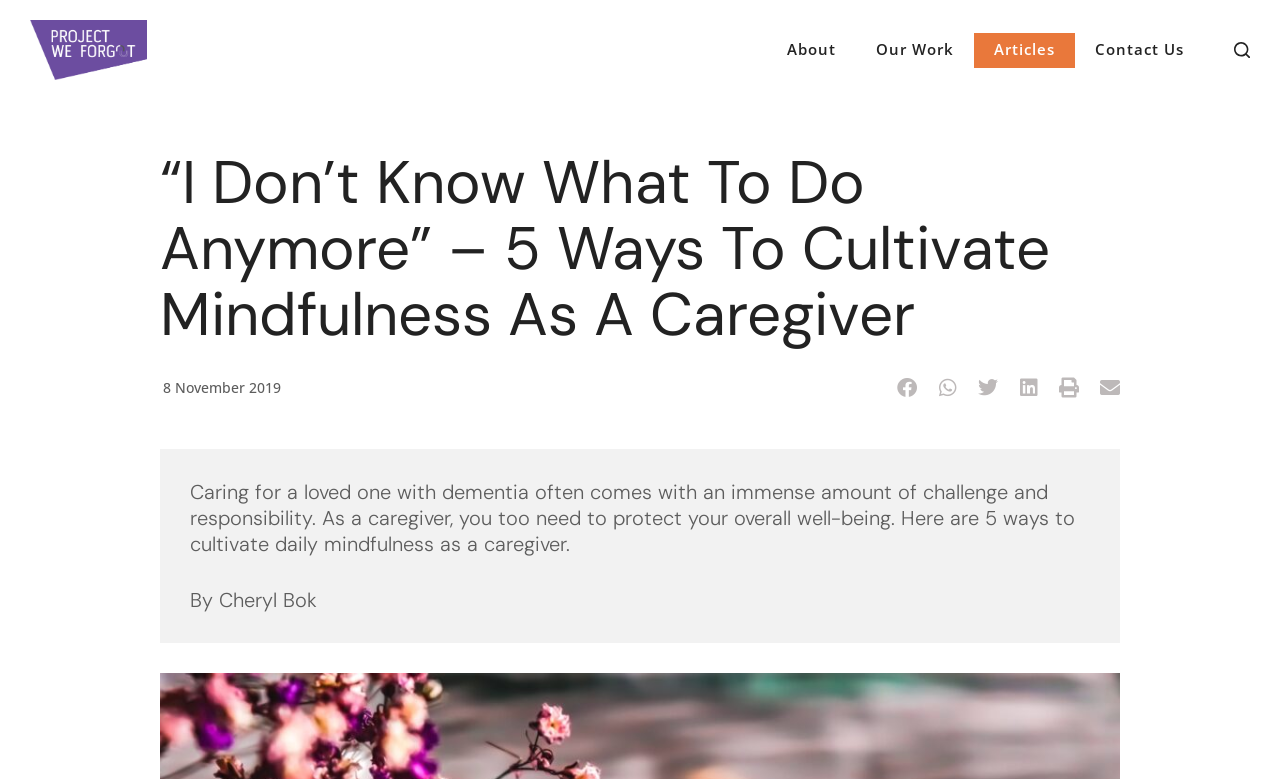Please give the bounding box coordinates of the area that should be clicked to fulfill the following instruction: "Contact us today". The coordinates should be in the format of four float numbers from 0 to 1, i.e., [left, top, right, bottom].

None